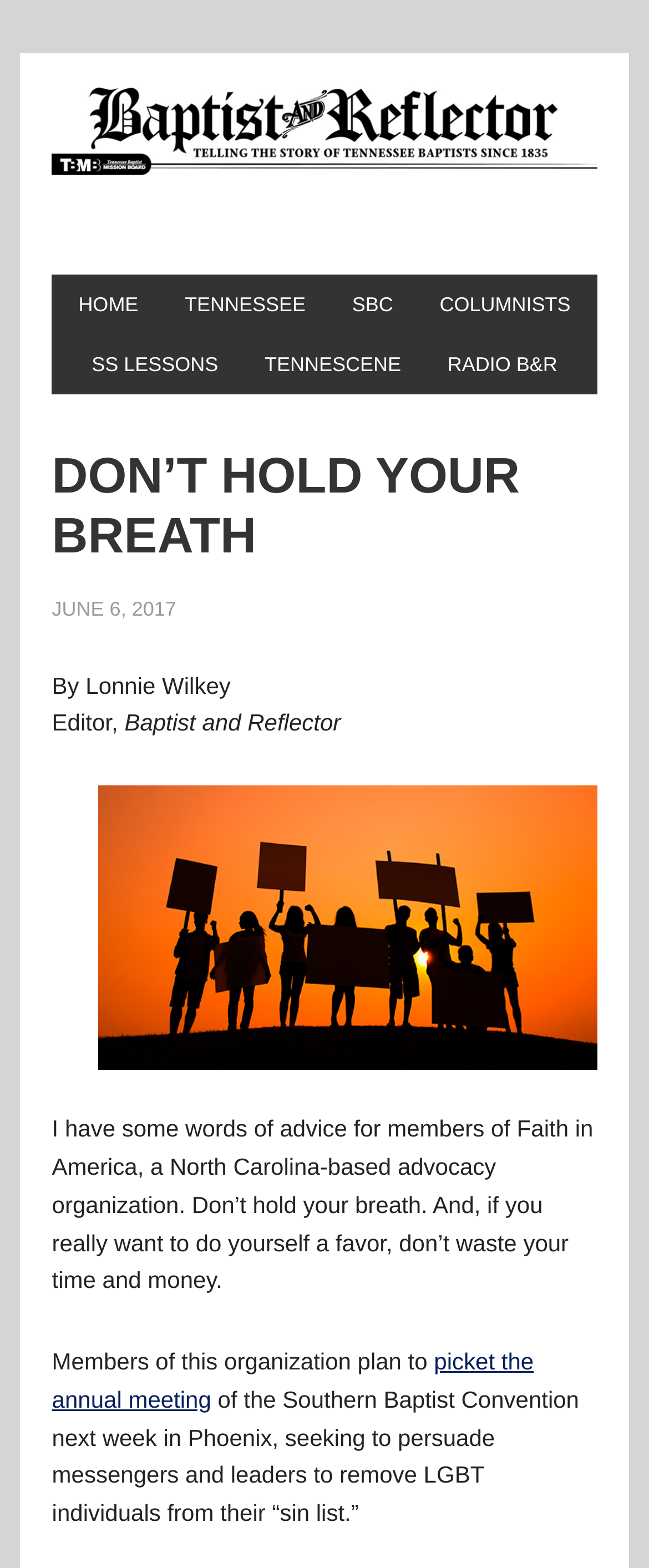Identify the bounding box coordinates of the element that should be clicked to fulfill this task: "click on picket the annual meeting". The coordinates should be provided as four float numbers between 0 and 1, i.e., [left, top, right, bottom].

[0.08, 0.86, 0.822, 0.901]